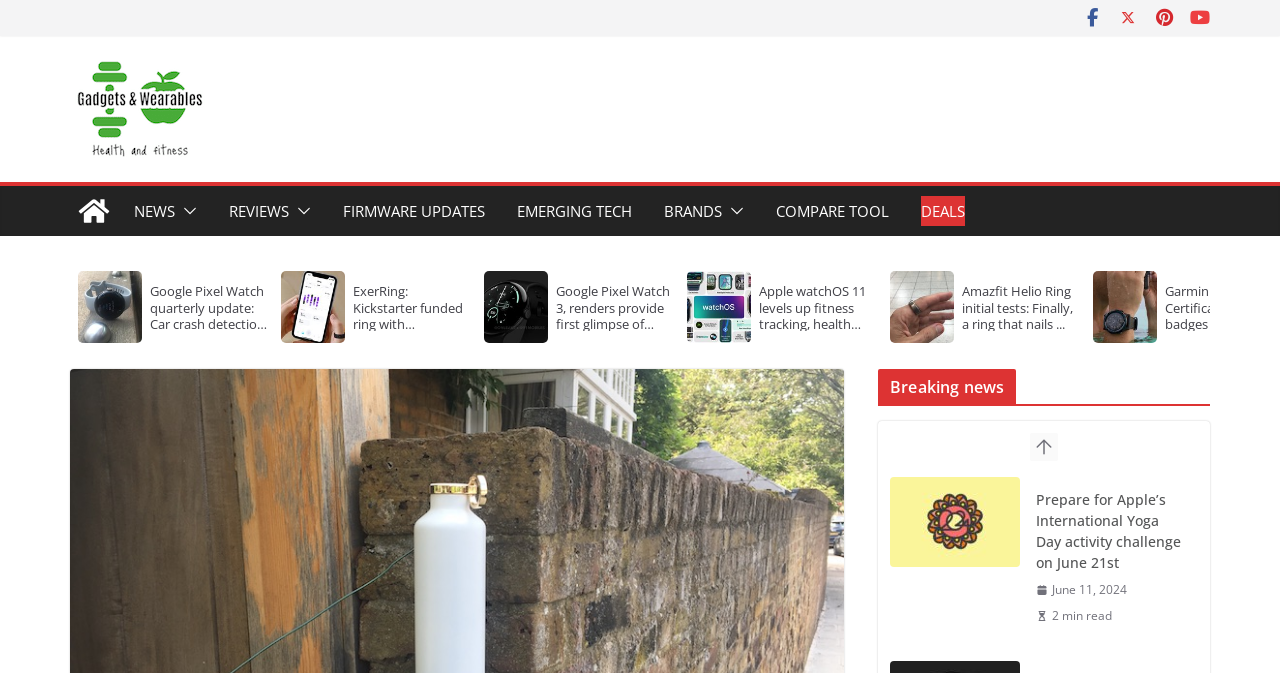Locate the bounding box coordinates of the element to click to perform the following action: 'Click on the 'Scroll left' button'. The coordinates should be given as four float values between 0 and 1, in the form of [left, top, right, bottom].

[0.064, 0.432, 0.089, 0.48]